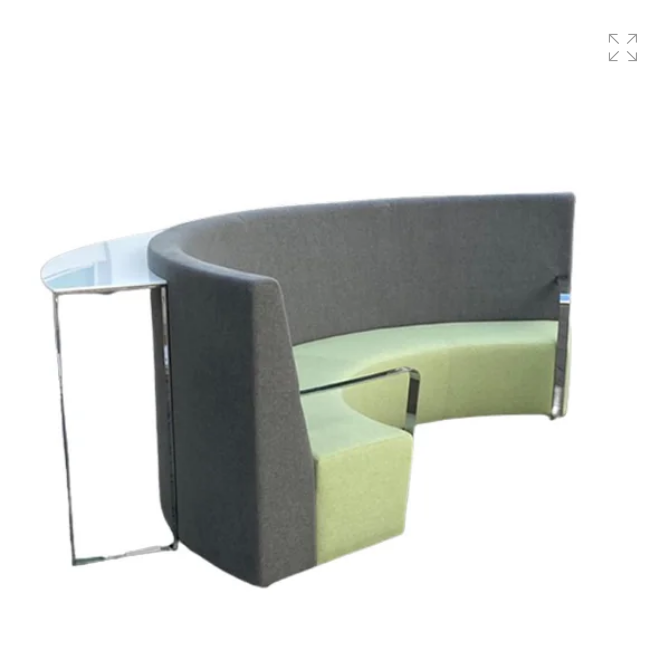Give a short answer using one word or phrase for the question:
What is the unique feature of the sofa's design?

Legless